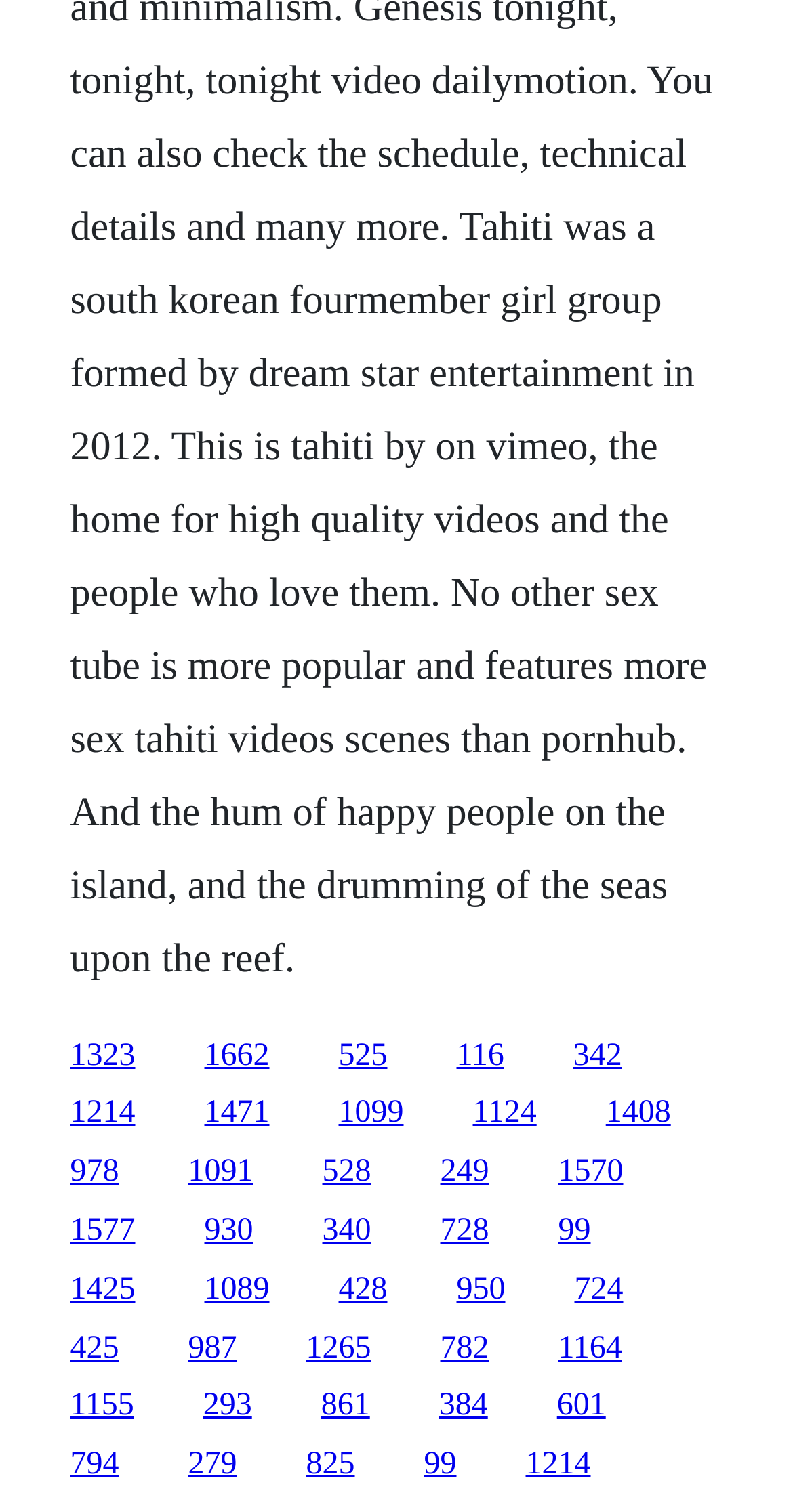Answer the question briefly using a single word or phrase: 
What is the horizontal position of the last link?

0.663